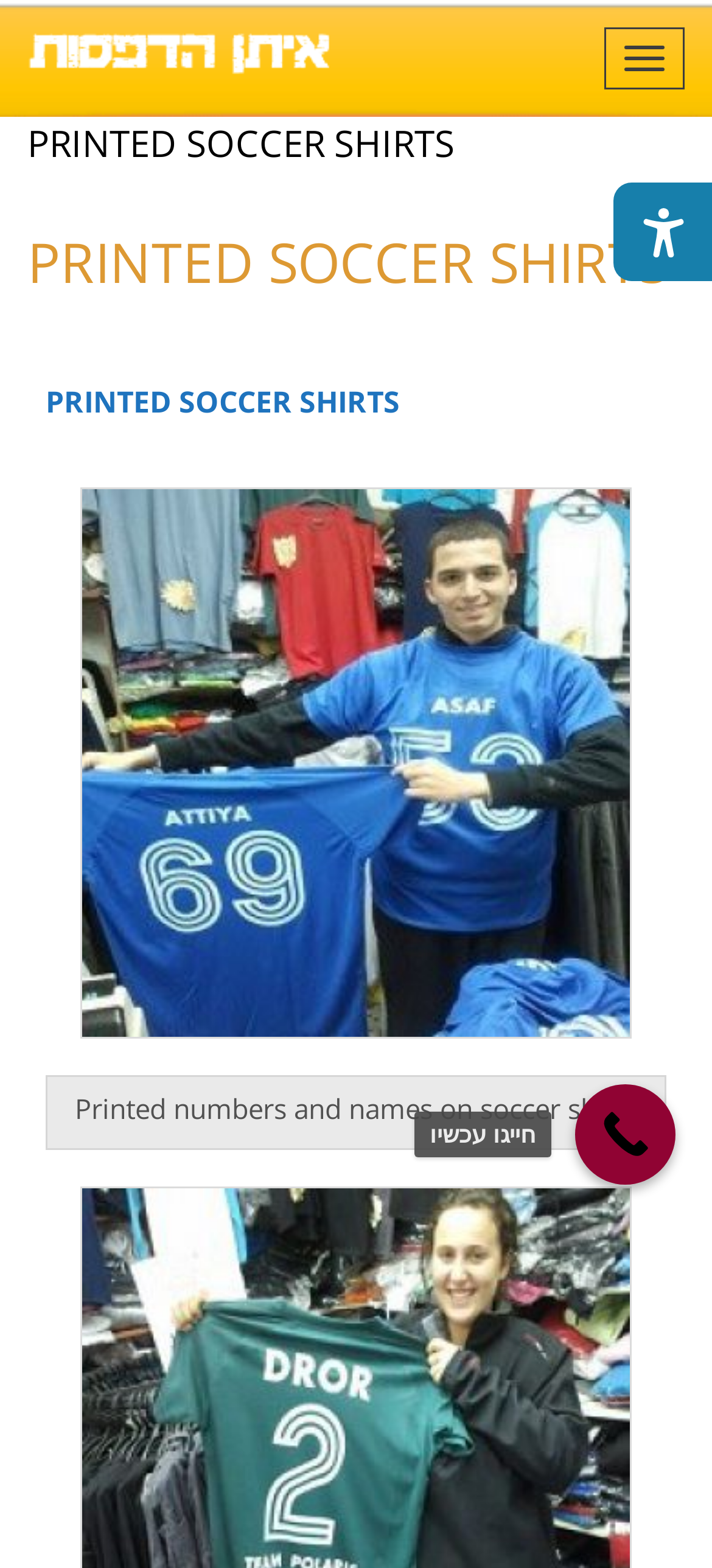Describe all visible elements and their arrangement on the webpage.

The webpage appears to be a website for a company called Eitan's Print, which specializes in printing soccer shirts for kids. At the top left corner, there is a logo of Eitan's Print, accompanied by a link to the company's homepage. Next to the logo, there is a button to toggle navigation.

Below the logo, there is a prominent heading that reads "PRINTED SOCCER SHIRTS" in a large font size. This heading is repeated twice, with the second instance being slightly smaller in size.

To the right of the heading, there is a link to a brand called SAMSUNG, accompanied by an image of the brand's logo. This link is positioned roughly in the middle of the page.

Further down the page, there is a paragraph of text that reads "Printed numbers and names on soccer shirts". This text is positioned below the SAMSUNG link and is centered on the page.

At the top right corner, there is a link to "Accessibility Tools", and below it, there is a link that reads "חייגו עכשיו" (which translates to "Call now" in Hebrew). This link is positioned near the bottom of the page.

Overall, the webpage has a simple and clean layout, with a focus on promoting the company's services for printing soccer shirts.